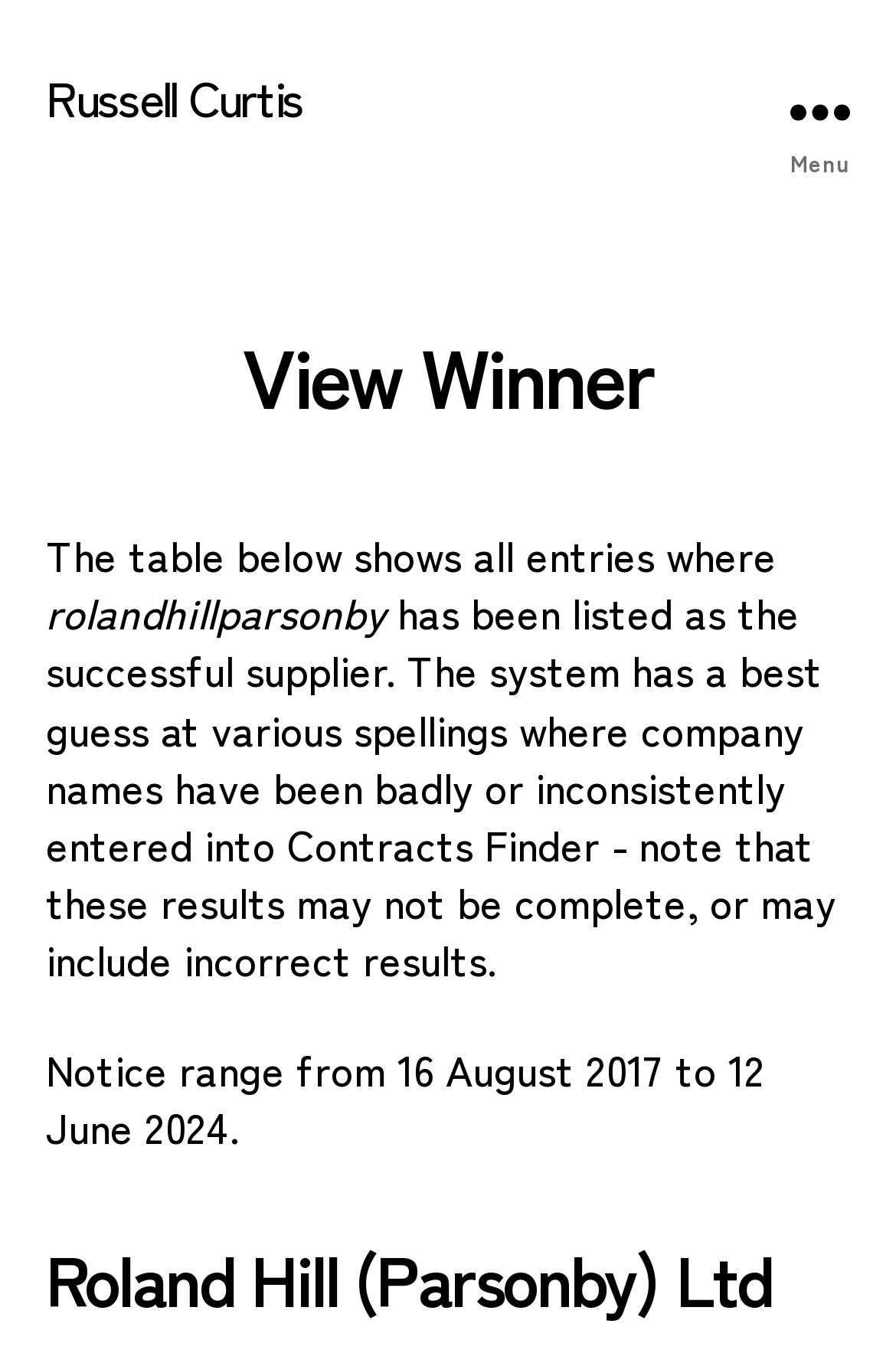What is the time range of the notices?
Craft a detailed and extensive response to the question.

The time range of the notices is from 16 August 2017 to 12 June 2024, which is mentioned in the static text below the description of the winner.